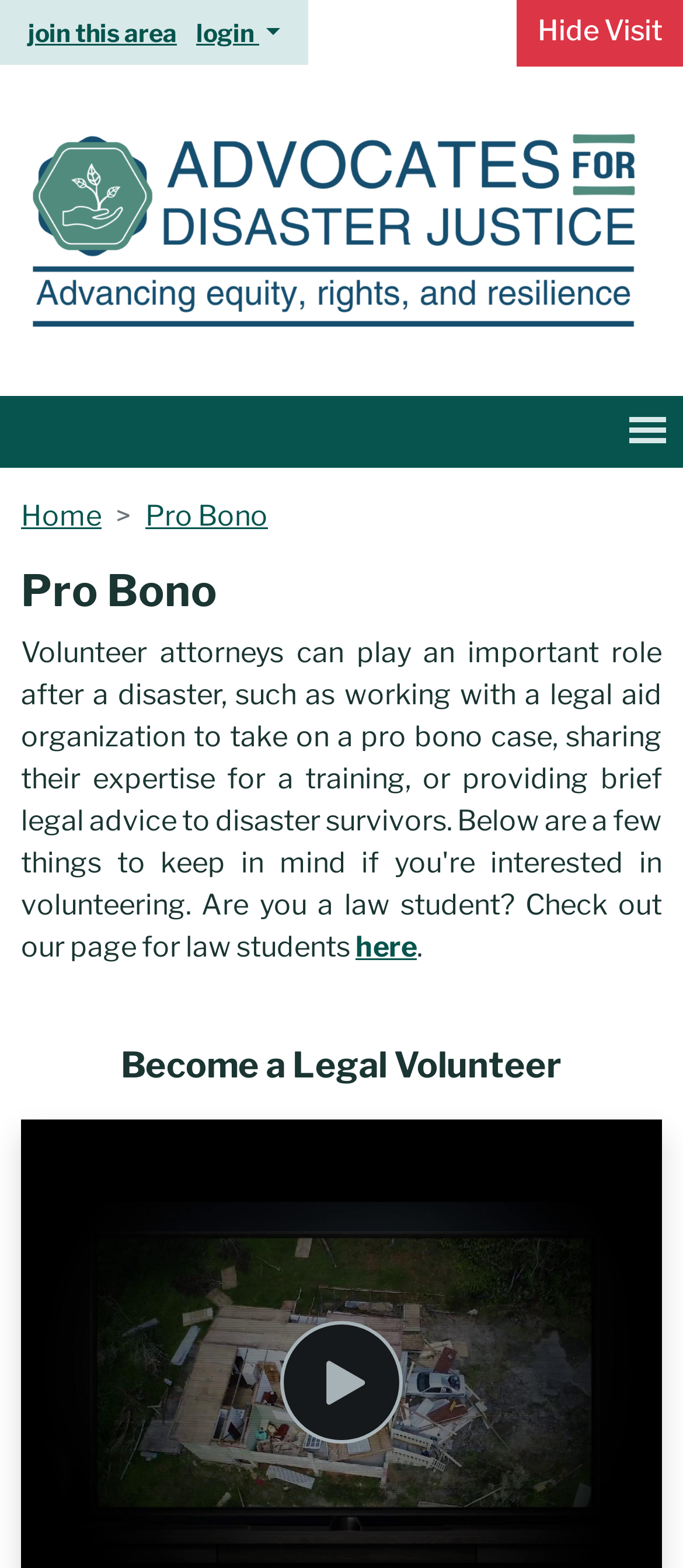How many navigation links are in the breadcrumb? Please answer the question using a single word or phrase based on the image.

2